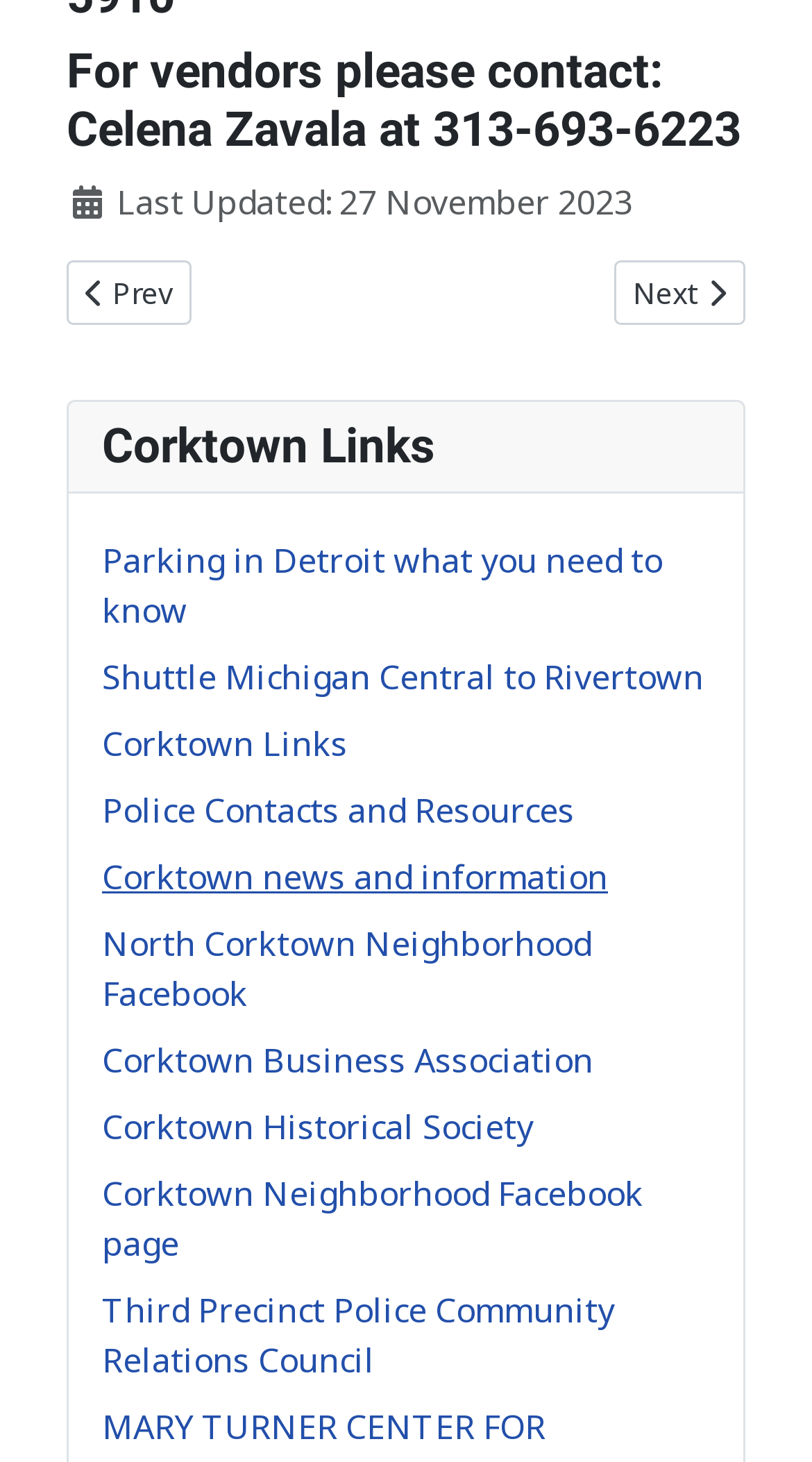Locate the UI element described by Shuttle Michigan Central to Rivertown and provide its bounding box coordinates. Use the format (top-left x, top-left y, bottom-right x, bottom-right y) with all values as floating point numbers between 0 and 1.

[0.126, 0.448, 0.867, 0.479]